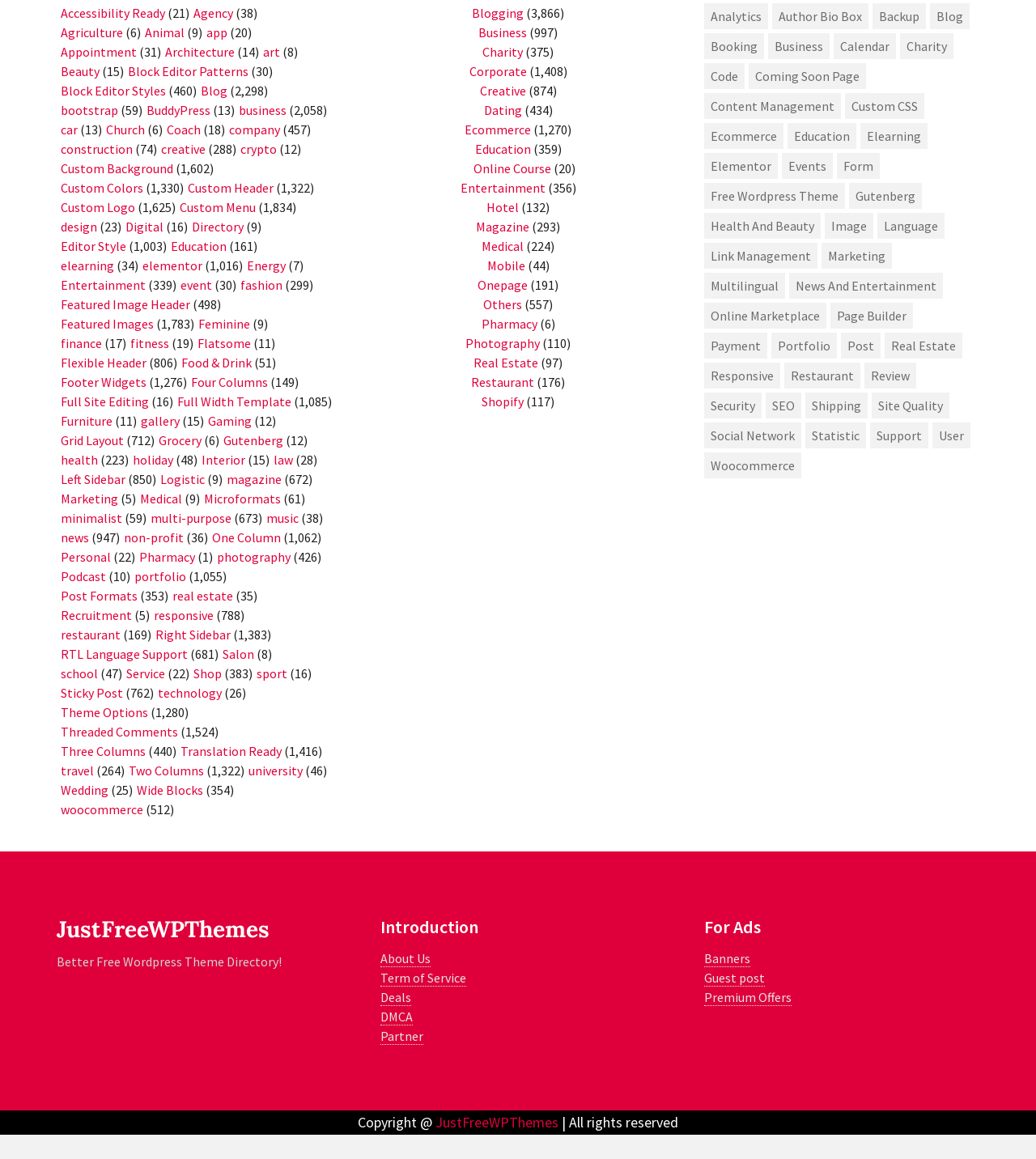Kindly provide the bounding box coordinates of the section you need to click on to fulfill the given instruction: "Learn about Block Editor Patterns".

[0.123, 0.055, 0.24, 0.069]